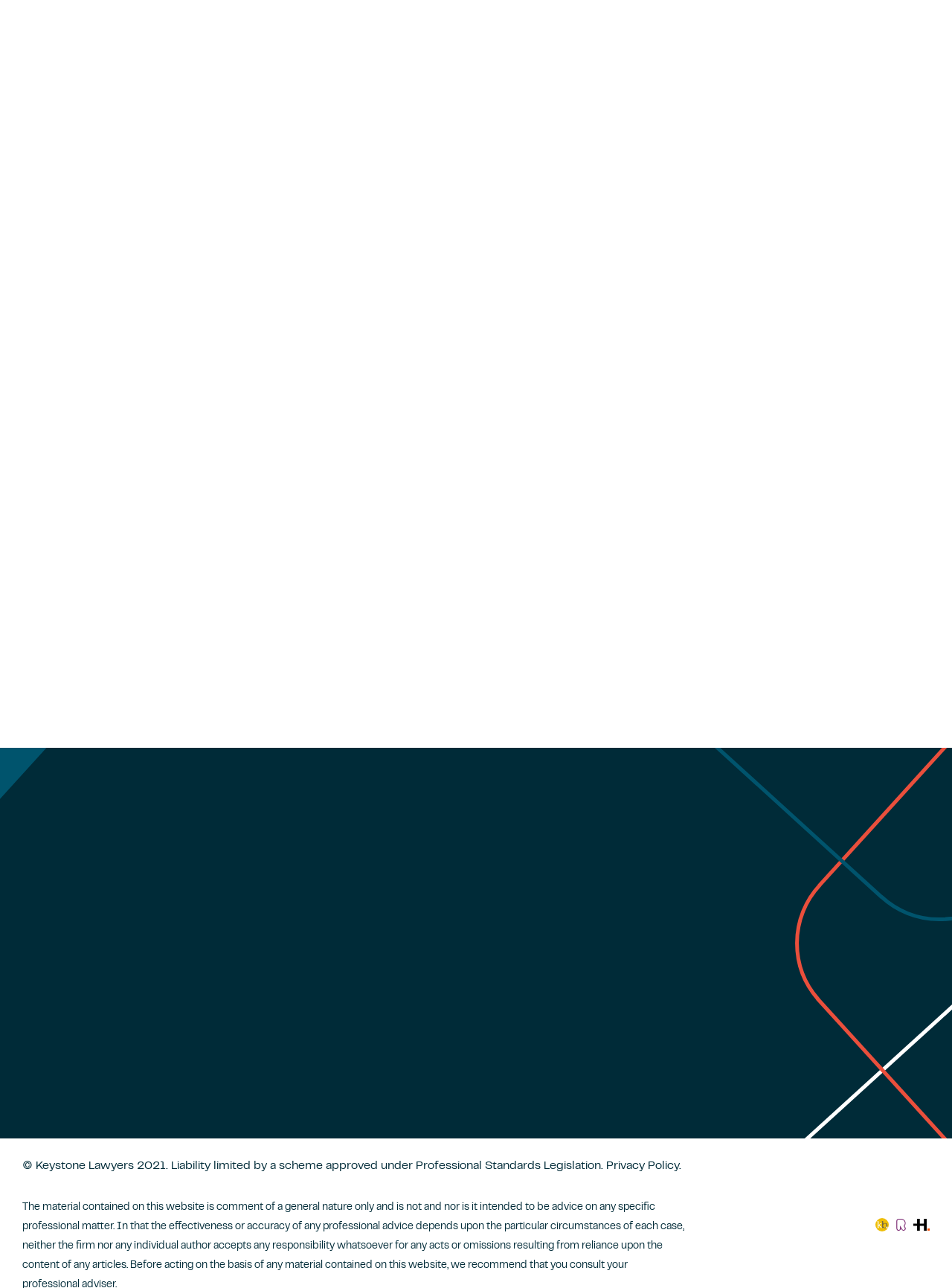Determine the bounding box coordinates of the UI element described below. Use the format (top-left x, top-left y, bottom-right x, bottom-right y) with floating point numbers between 0 and 1: Construction

[0.11, 0.339, 0.195, 0.348]